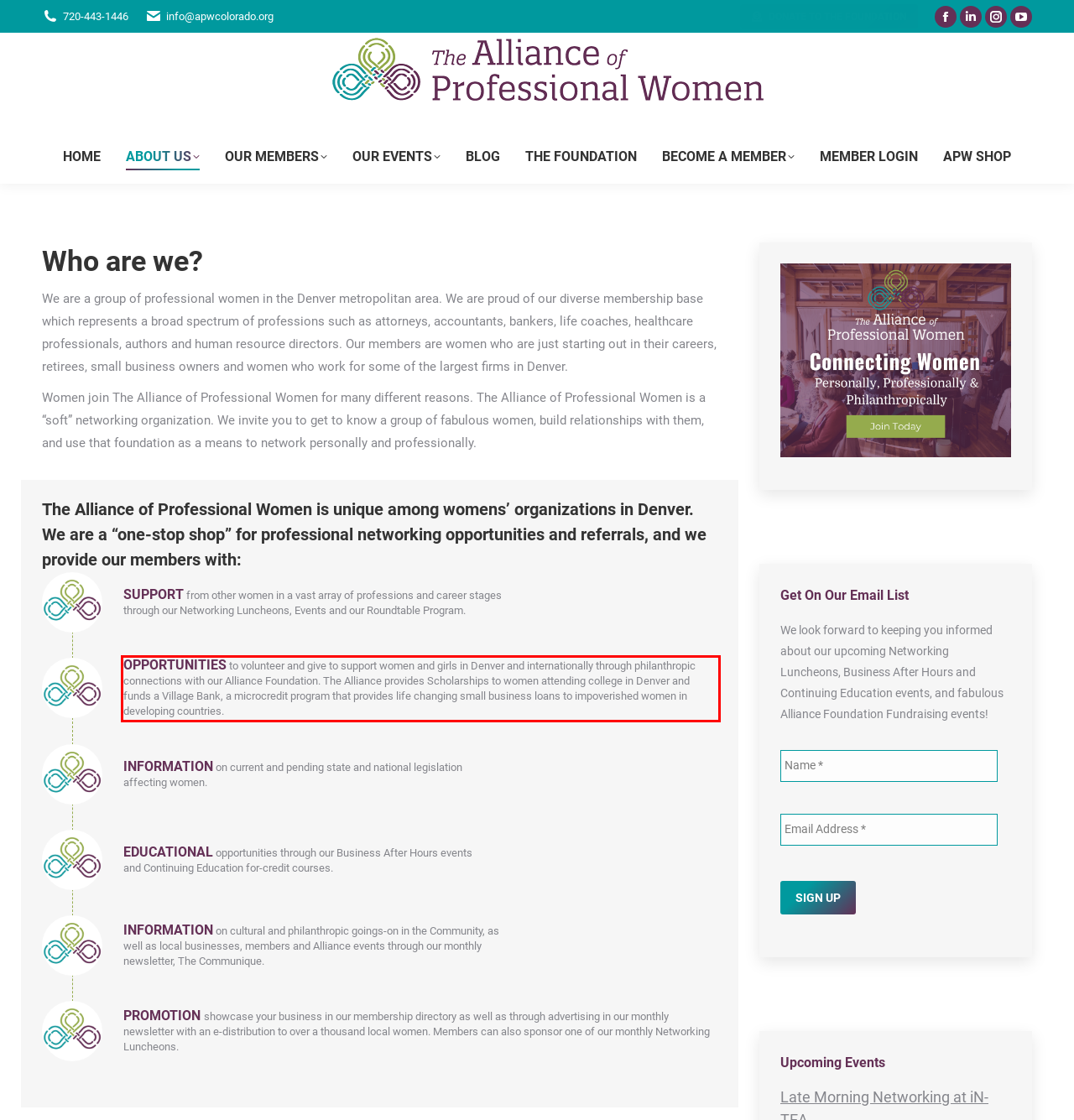Please perform OCR on the text within the red rectangle in the webpage screenshot and return the text content.

OPPORTUNITIES to volunteer and give to support women and girls in Denver and internationally through philanthropic connections with our Alliance Foundation. The Alliance provides Scholarships to women attending college in Denver and funds a Village Bank, a microcredit program that provides life changing small business loans to impoverished women in developing countries.